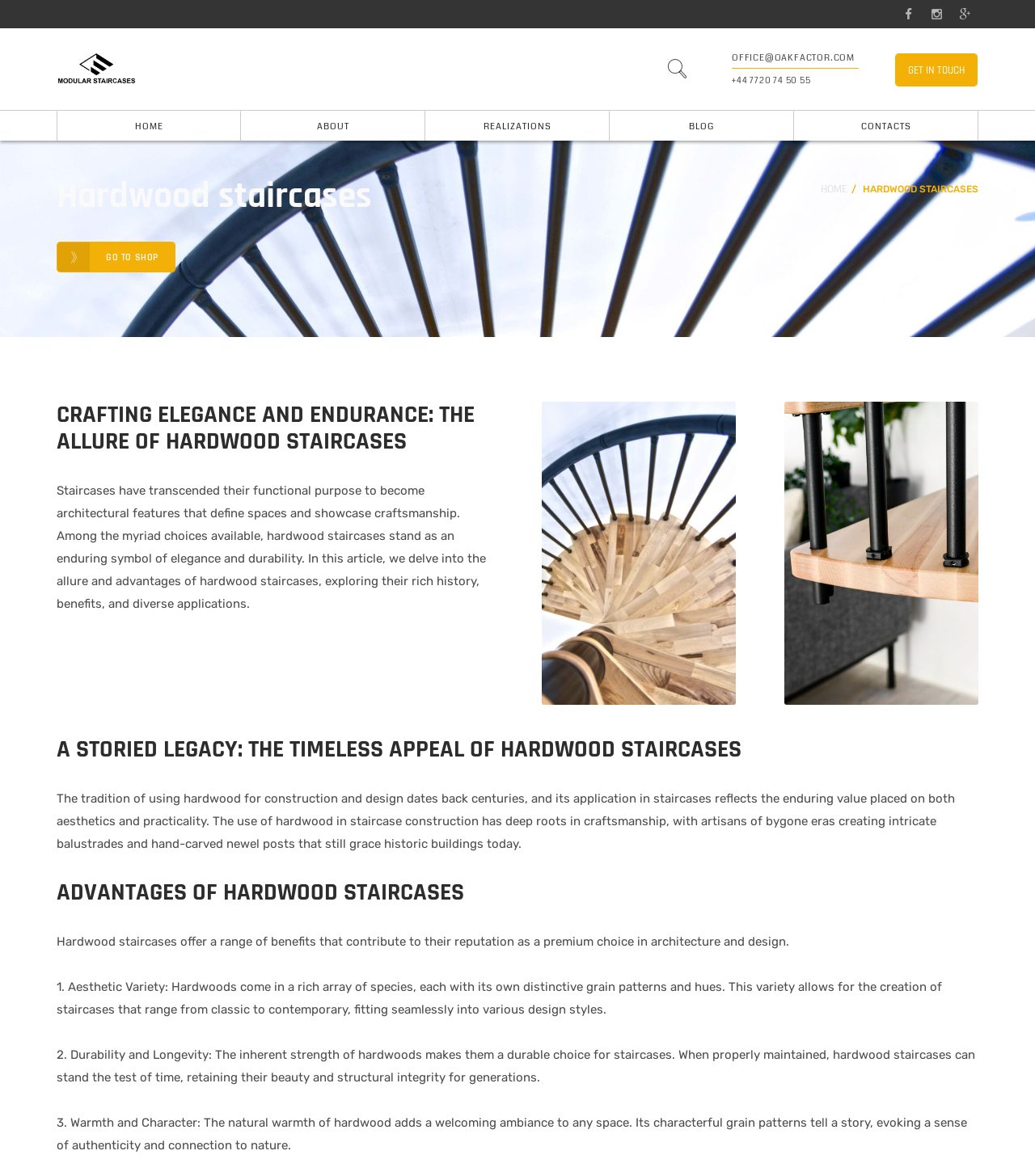Given the element description "value="GO"", identify the bounding box of the corresponding UI element.

[0.644, 0.049, 0.664, 0.074]